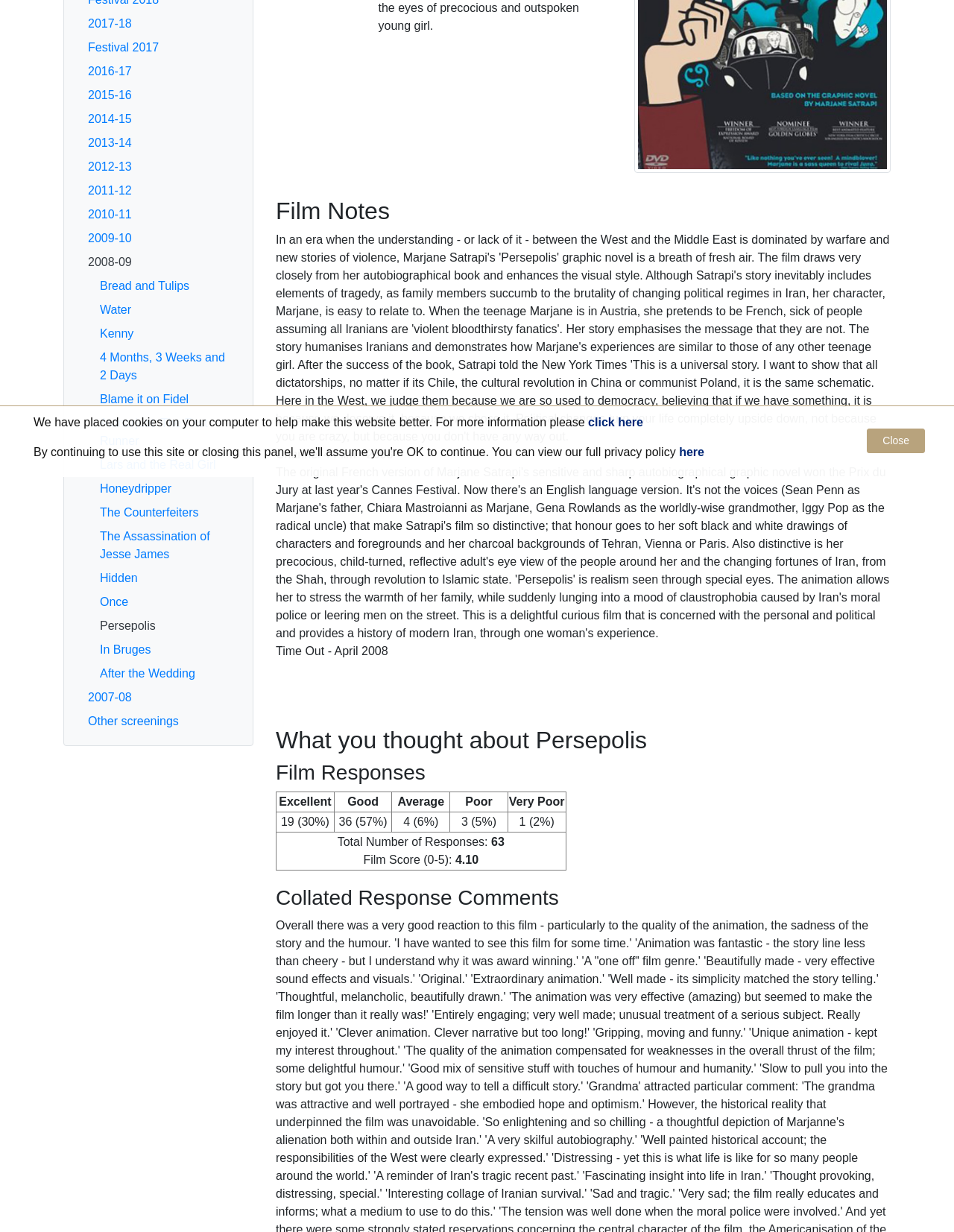Using the provided description: "Atanarjuat: The Fast Runner", find the bounding box coordinates of the corresponding UI element. The output should be four float numbers between 0 and 1, in the format [left, top, right, bottom].

[0.092, 0.334, 0.252, 0.368]